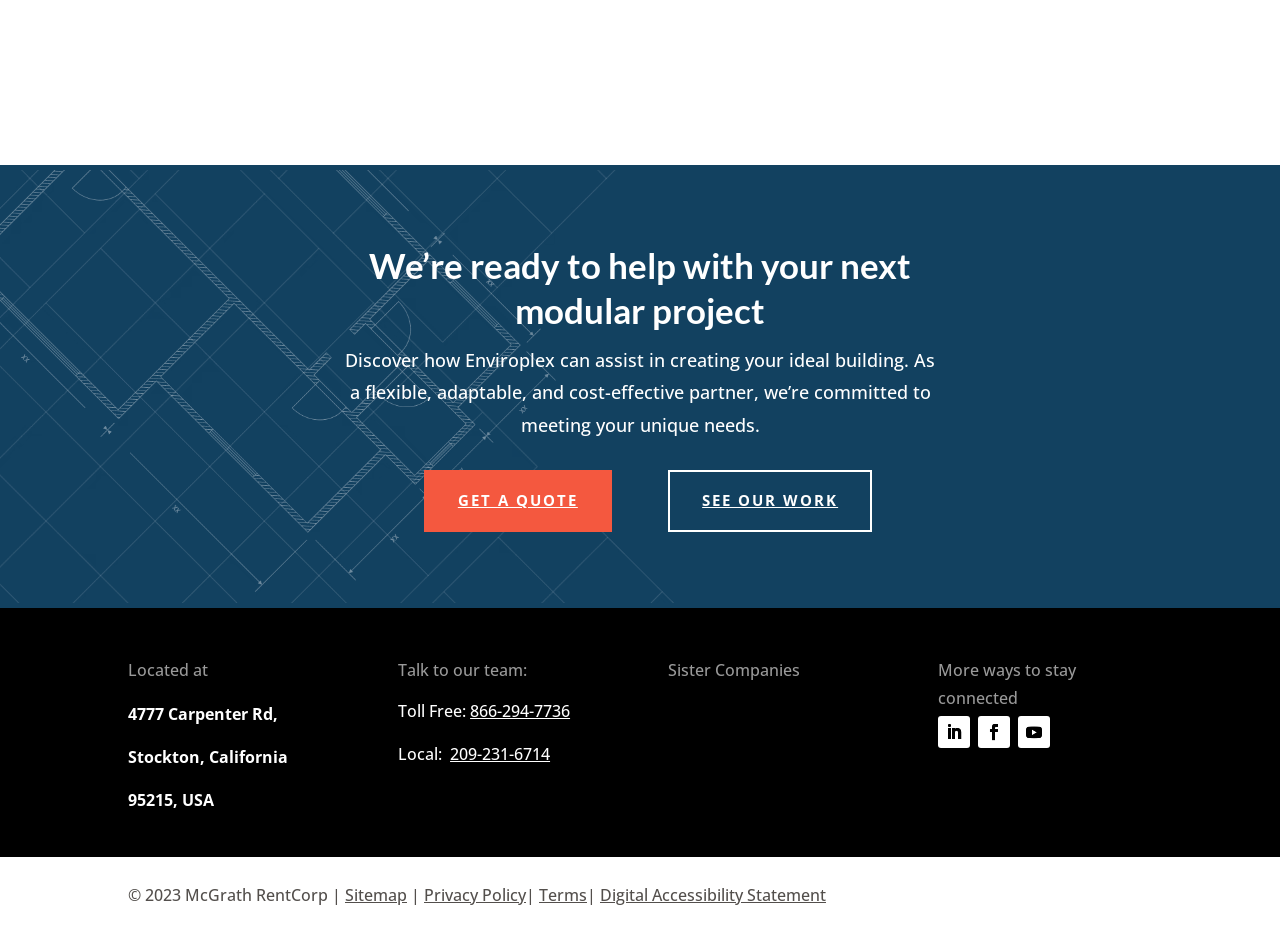What is the toll-free number provided on the webpage?
Look at the screenshot and provide an in-depth answer.

The toll-free number '866-294-7736' is provided on the webpage, which can be found in the link element with the text 'Toll Free:' and the corresponding StaticText element with the phone number.